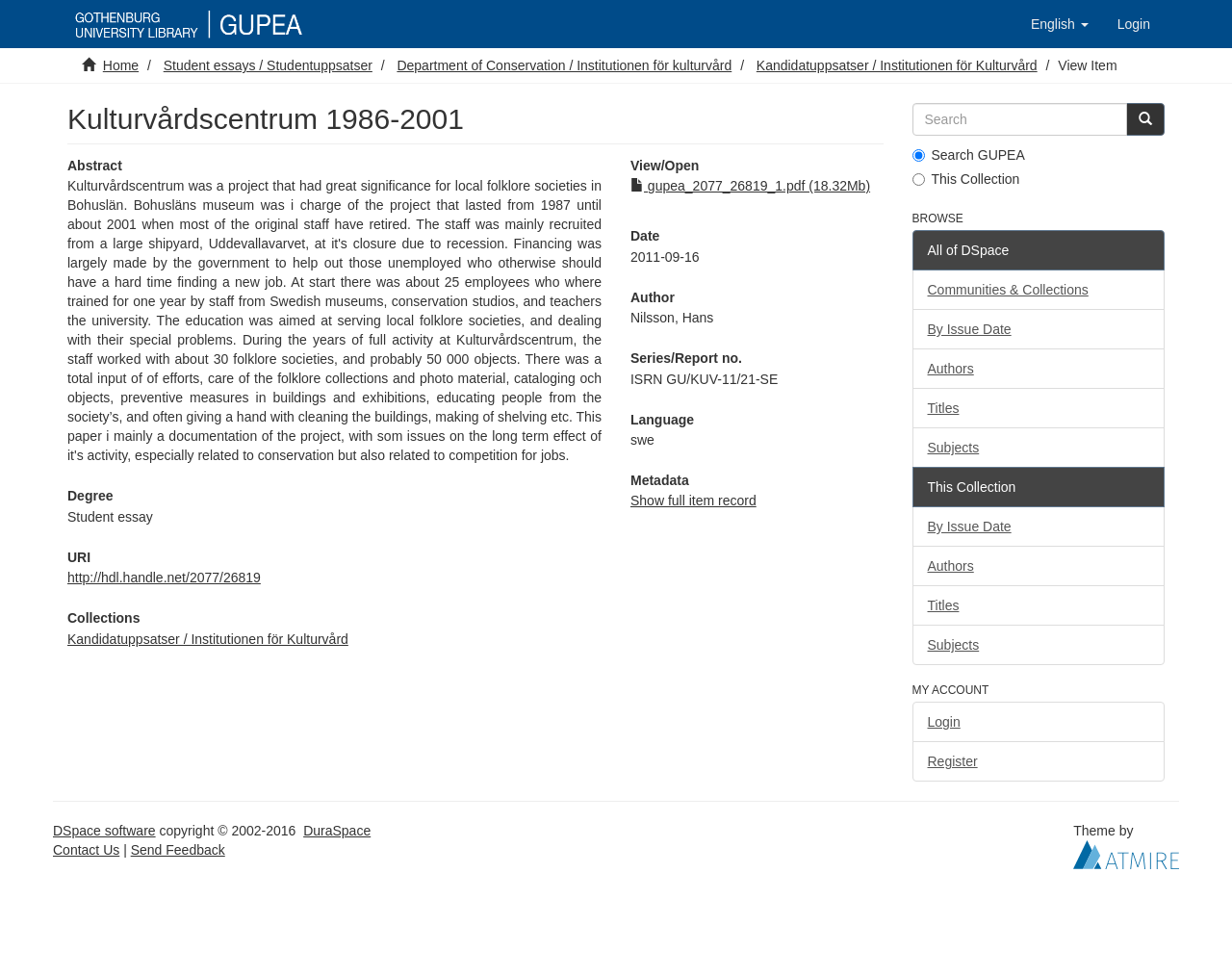Identify the bounding box coordinates for the region to click in order to carry out this instruction: "Login to the system". Provide the coordinates using four float numbers between 0 and 1, formatted as [left, top, right, bottom].

[0.895, 0.0, 0.945, 0.049]